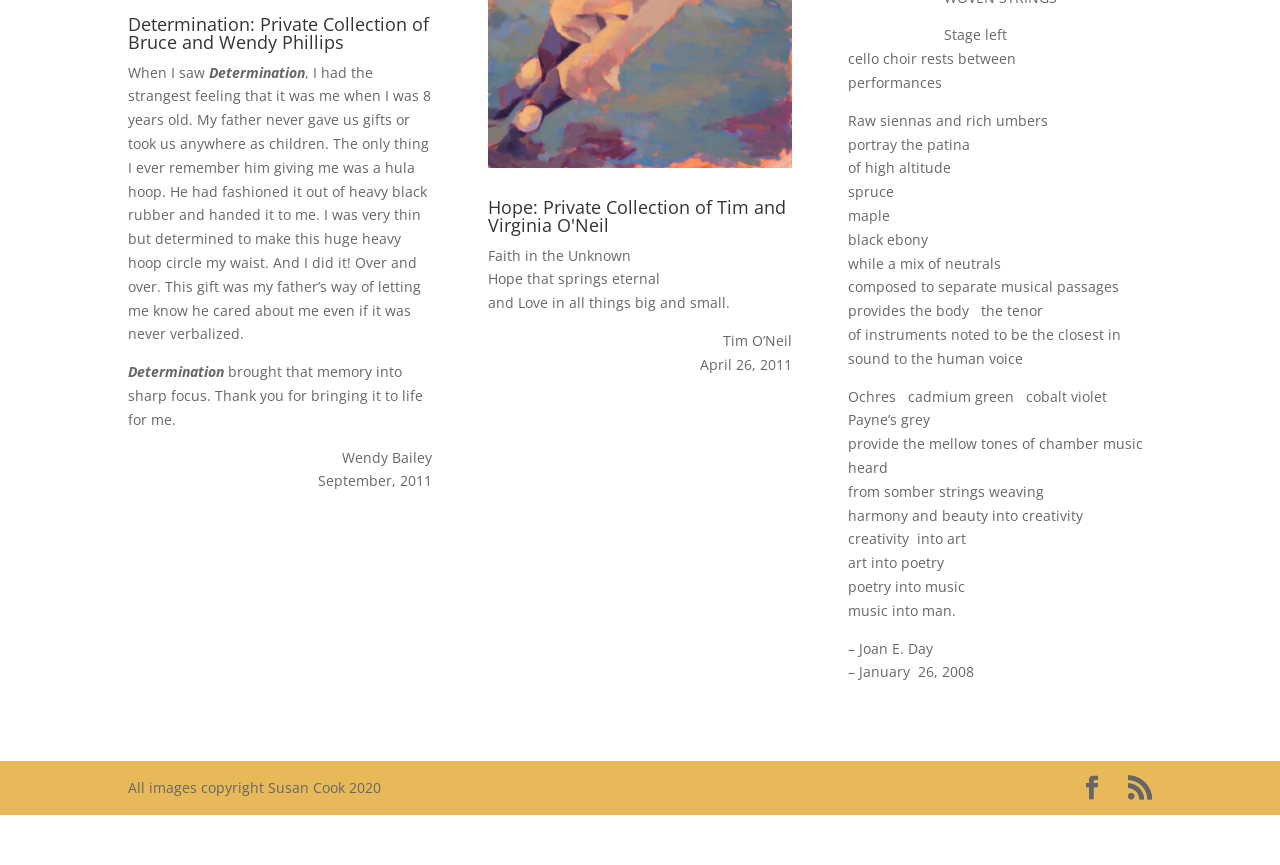Locate the bounding box coordinates of the UI element described by: "RSS". Provide the coordinates as four float numbers between 0 and 1, formatted as [left, top, right, bottom].

[0.881, 0.897, 0.9, 0.926]